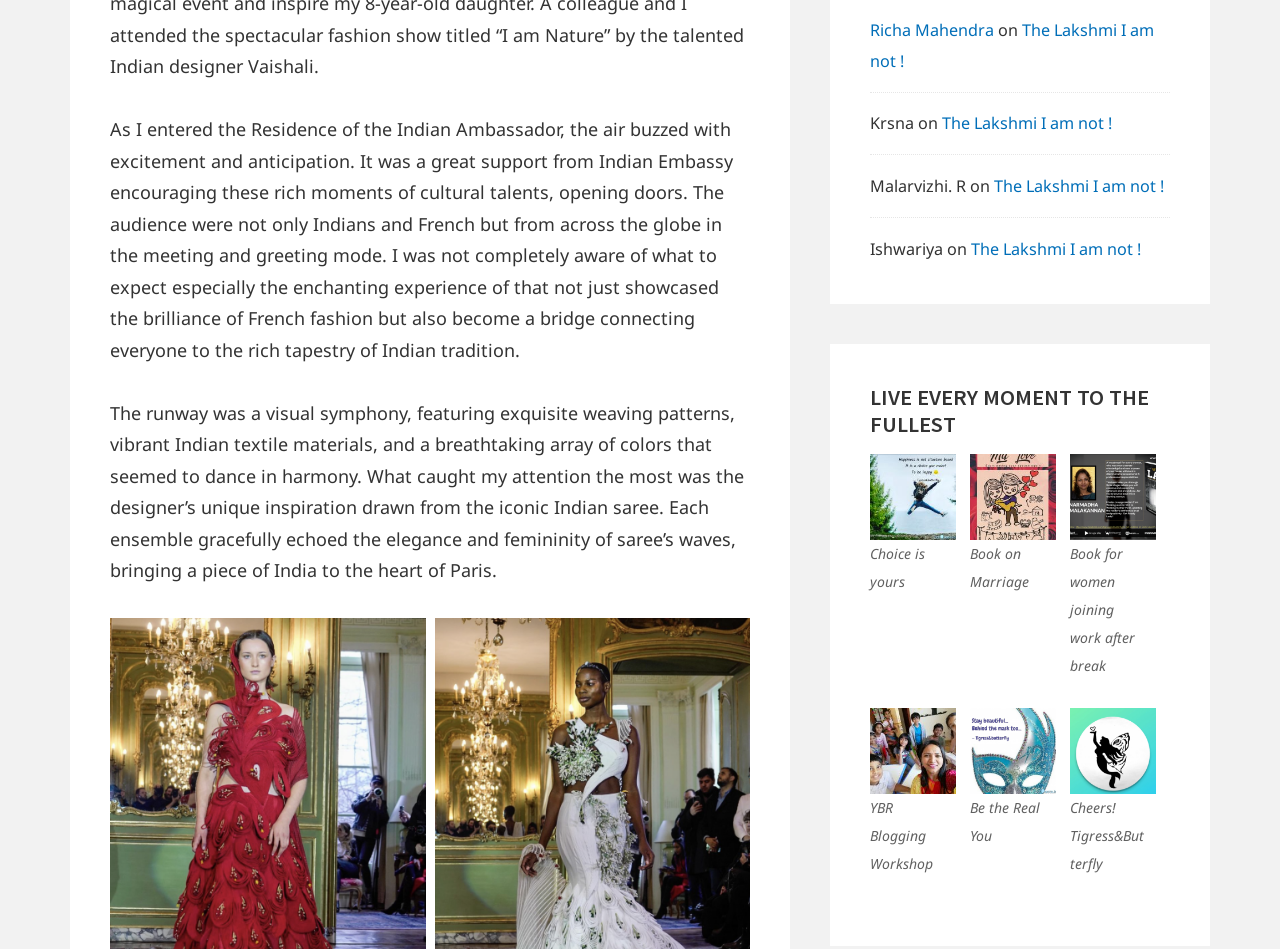Determine the bounding box coordinates of the UI element described by: "aria-describedby="gallery-1-5803"".

[0.758, 0.478, 0.825, 0.569]